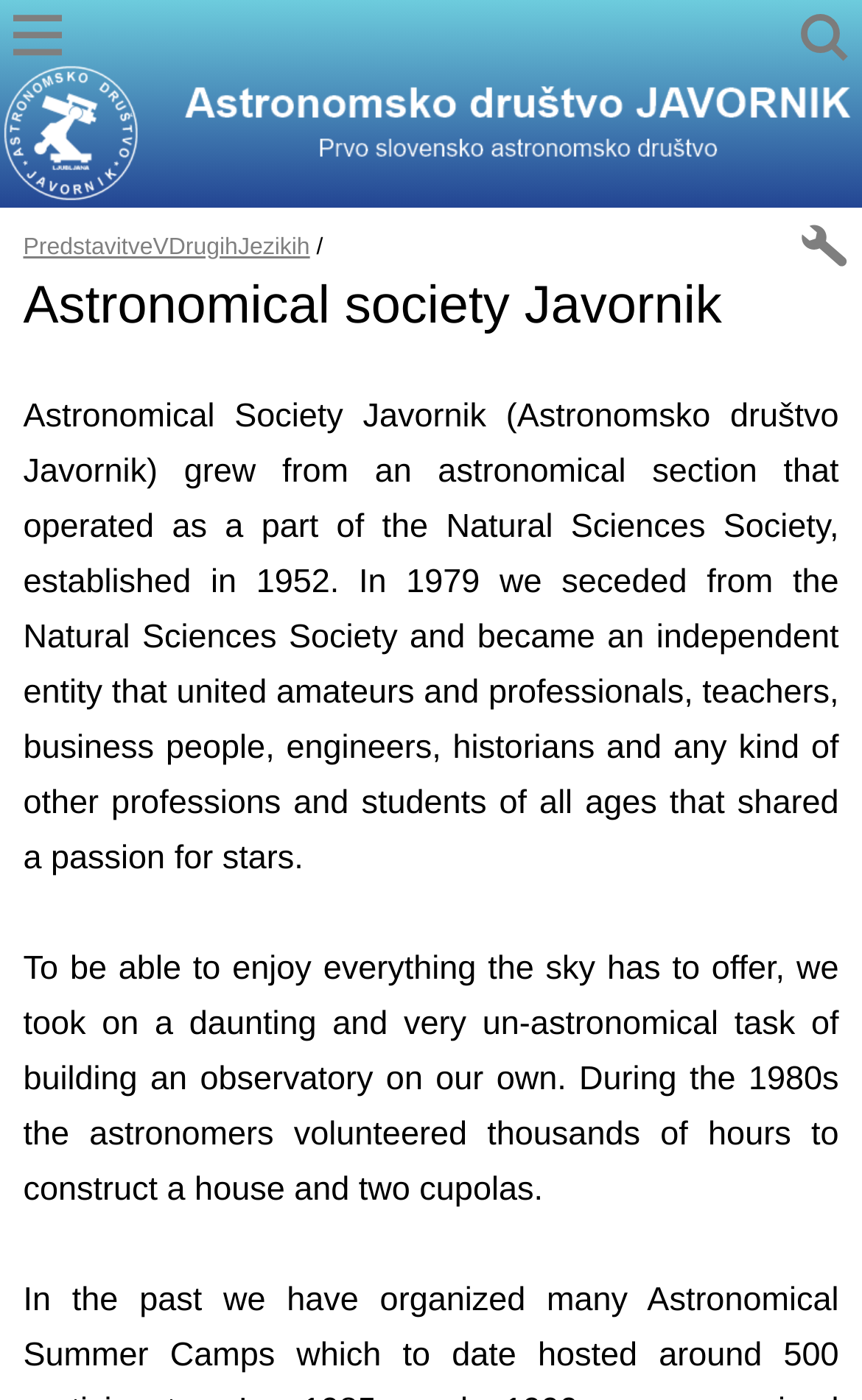From the given element description: "alt="Astronomsko društvo Javornik"", find the bounding box for the UI element. Provide the coordinates as four float numbers between 0 and 1, in the order [left, top, right, bottom].

[0.0, 0.124, 1.0, 0.151]